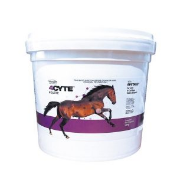Answer the question with a single word or phrase: 
Who is the target audience for the product?

Equestrians or horse owners